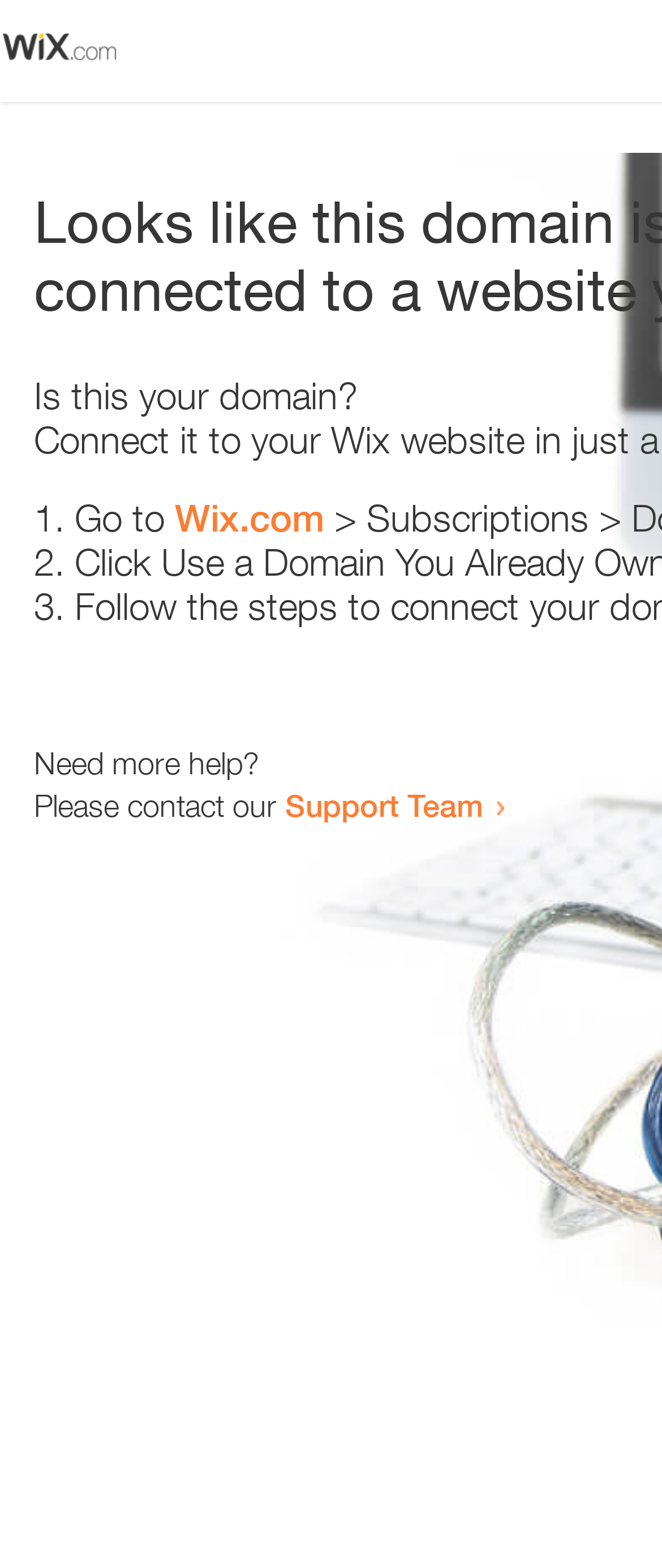What is the support team contact method?
From the image, provide a succinct answer in one word or a short phrase.

Link